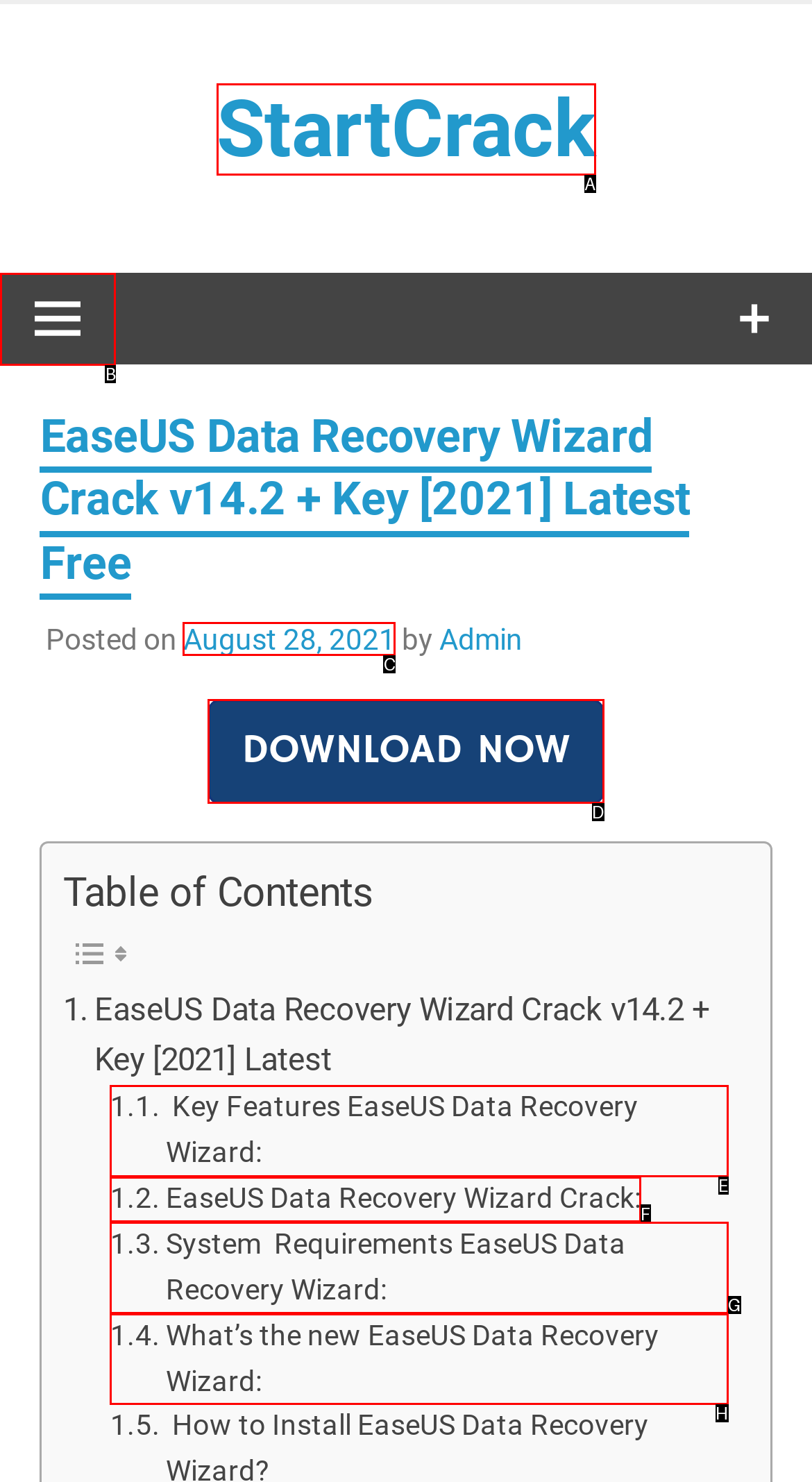Which option should be clicked to complete this task: Click the 'DOWNLOAD NOW' button
Reply with the letter of the correct choice from the given choices.

D